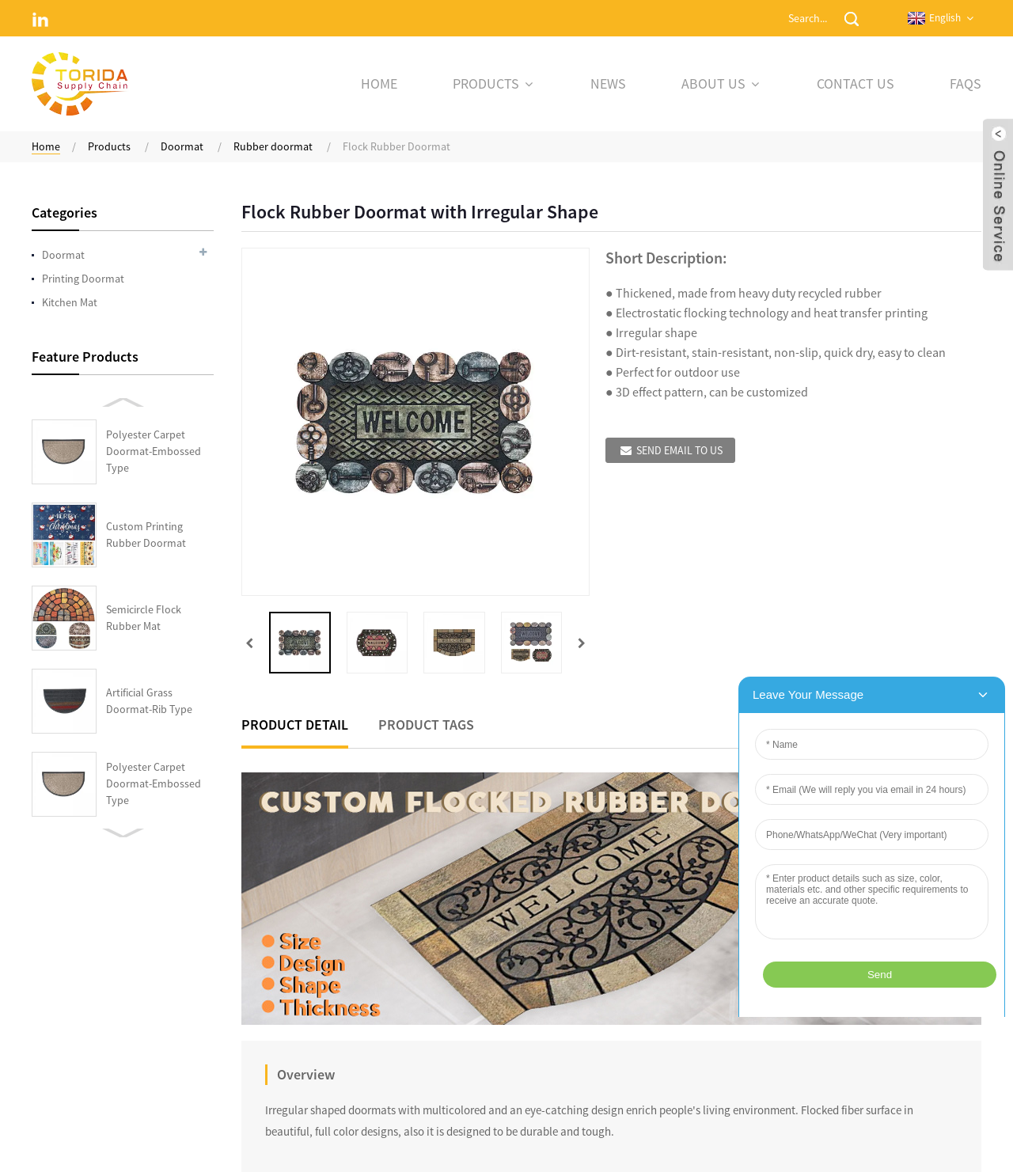Answer the question with a single word or phrase: 
Is there a search function?

Yes